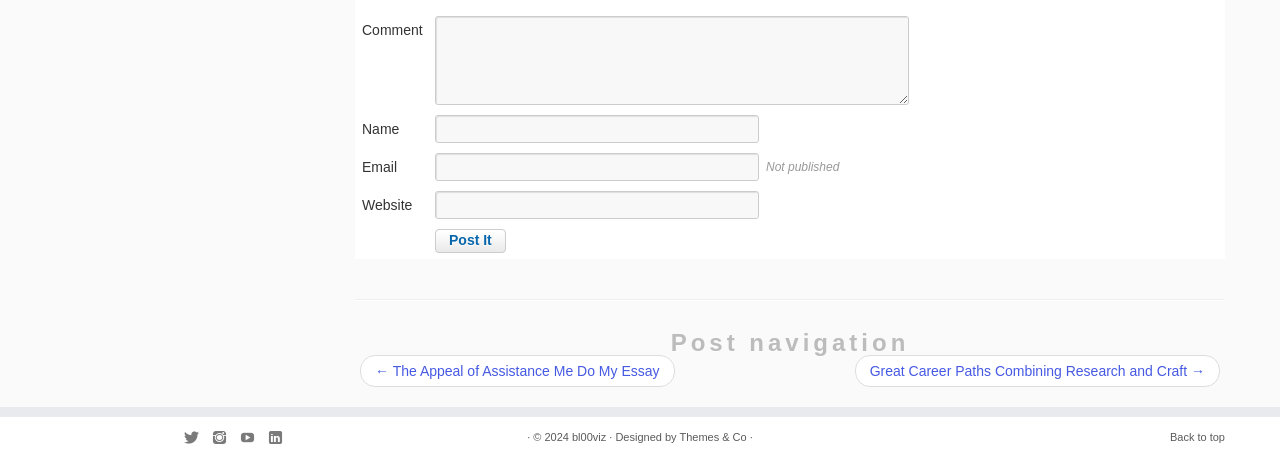Answer briefly with one word or phrase:
What is the purpose of the 'Post It' button?

To submit a comment